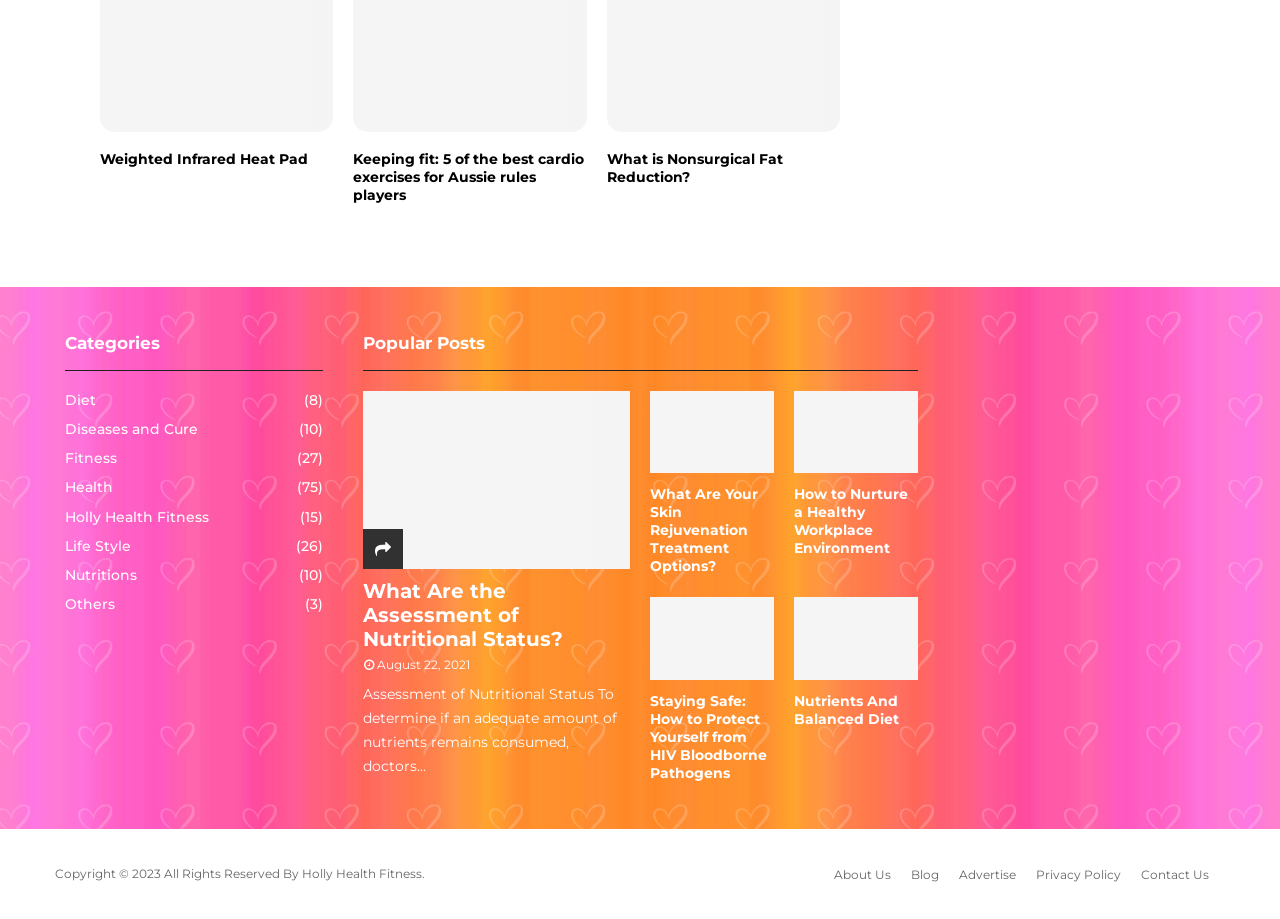Please locate the bounding box coordinates of the element that needs to be clicked to achieve the following instruction: "Visit the 'Holly Health Fitness' website". The coordinates should be four float numbers between 0 and 1, i.e., [left, top, right, bottom].

[0.236, 0.943, 0.33, 0.959]